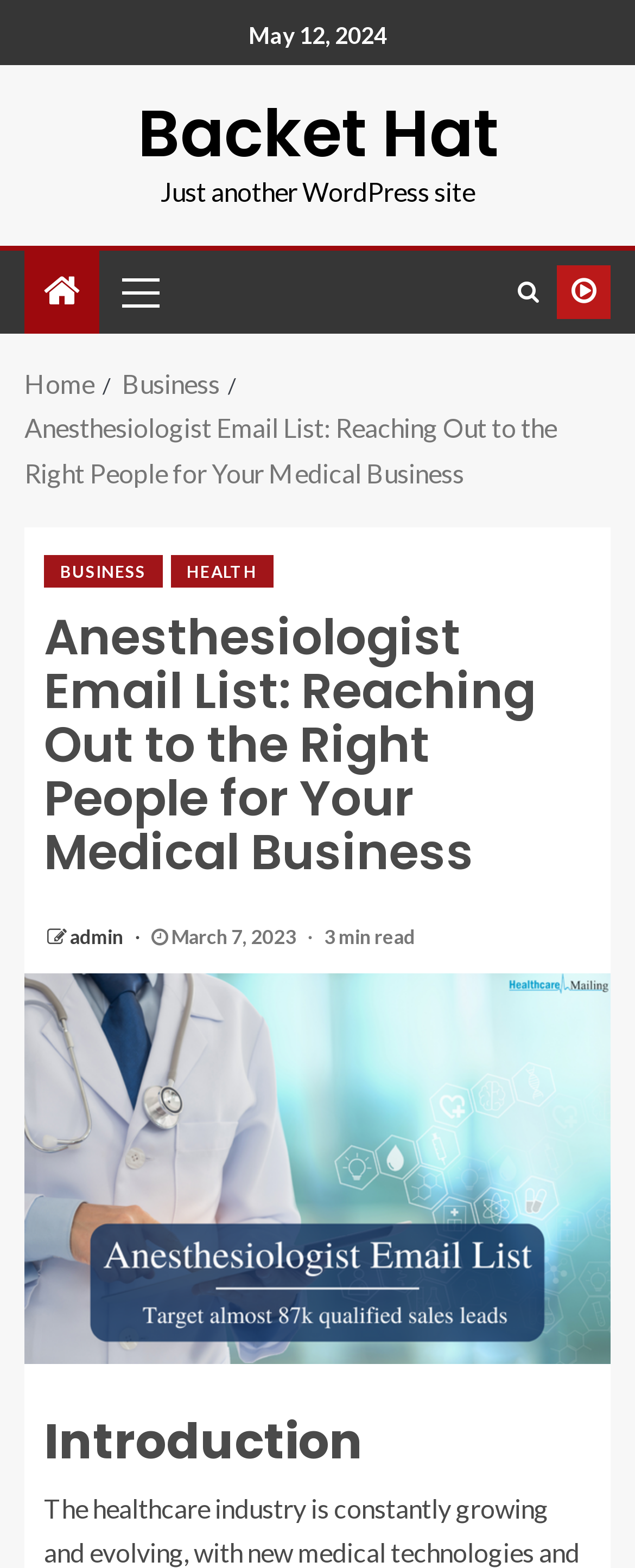Describe every aspect of the webpage comprehensively.

The webpage is about an anesthesiologist email list, which is a database of potential clients for medical businesses. At the top of the page, there is a date "May 12, 2024" and a link to "Backet Hat" on the left, accompanied by a site description "Just another WordPress site". 

On the top-right corner, there are three icons, including a search icon, a login icon, and a menu icon that controls the primary menu. The primary menu is located on the top-right side, containing a dropdown list.

Below the top section, there is a navigation bar with breadcrumbs, showing the current page's location as "Home > Business > Anesthesiologist Email List". 

The main content of the page is divided into sections. The first section has a header with links to "BUSINESS" and "HEALTH" categories. Below the header, there is a title "Anesthesiologist Email List: Reaching Out to the Right People for Your Medical Business" and a subtitle with the author's name "admin" and the date "March 7, 2023". The subtitle also indicates that the article takes 3 minutes to read.

The main content of the article is accompanied by an image related to anesthesiologist email lists, which takes up most of the page's width. The article is divided into sections, with the first section titled "Introduction".